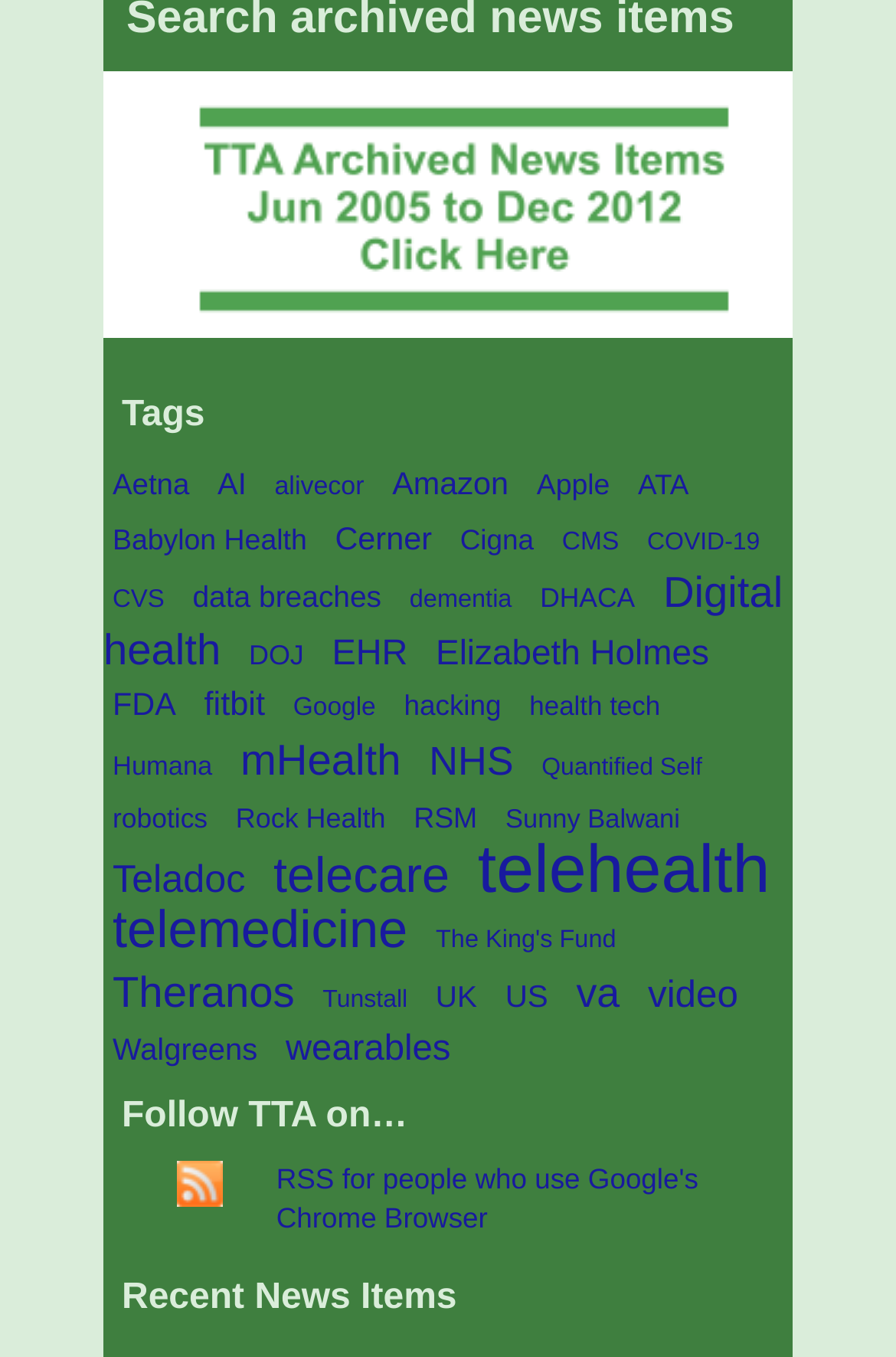Determine the bounding box coordinates of the section to be clicked to follow the instruction: "Browse 'Recent News Items'". The coordinates should be given as four float numbers between 0 and 1, formatted as [left, top, right, bottom].

[0.115, 0.938, 0.885, 0.968]